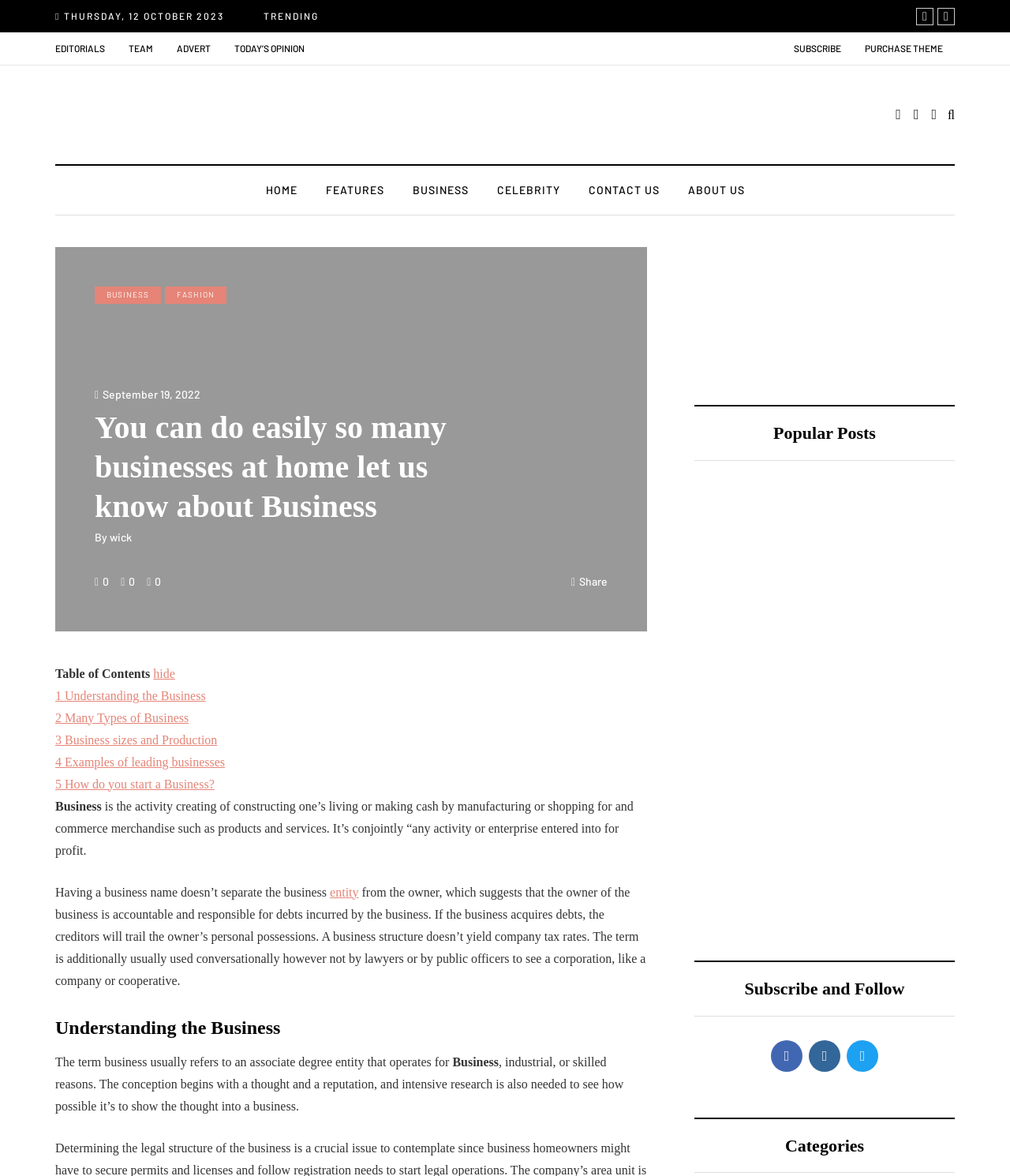Locate the bounding box of the UI element defined by this description: "1 Understanding the Business". The coordinates should be given as four float numbers between 0 and 1, formatted as [left, top, right, bottom].

[0.055, 0.586, 0.204, 0.597]